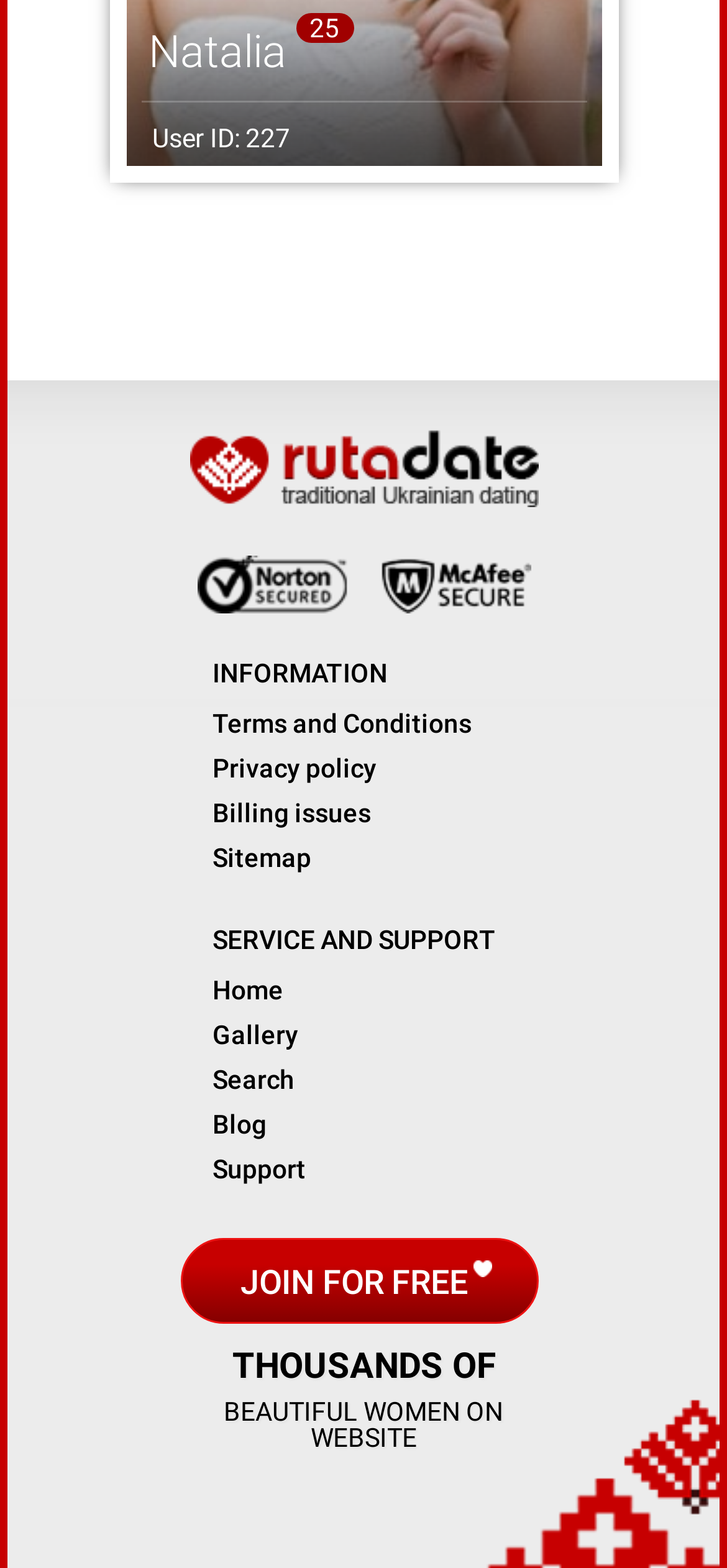Using the provided element description "Terms and Conditions", determine the bounding box coordinates of the UI element.

[0.292, 0.447, 0.649, 0.476]